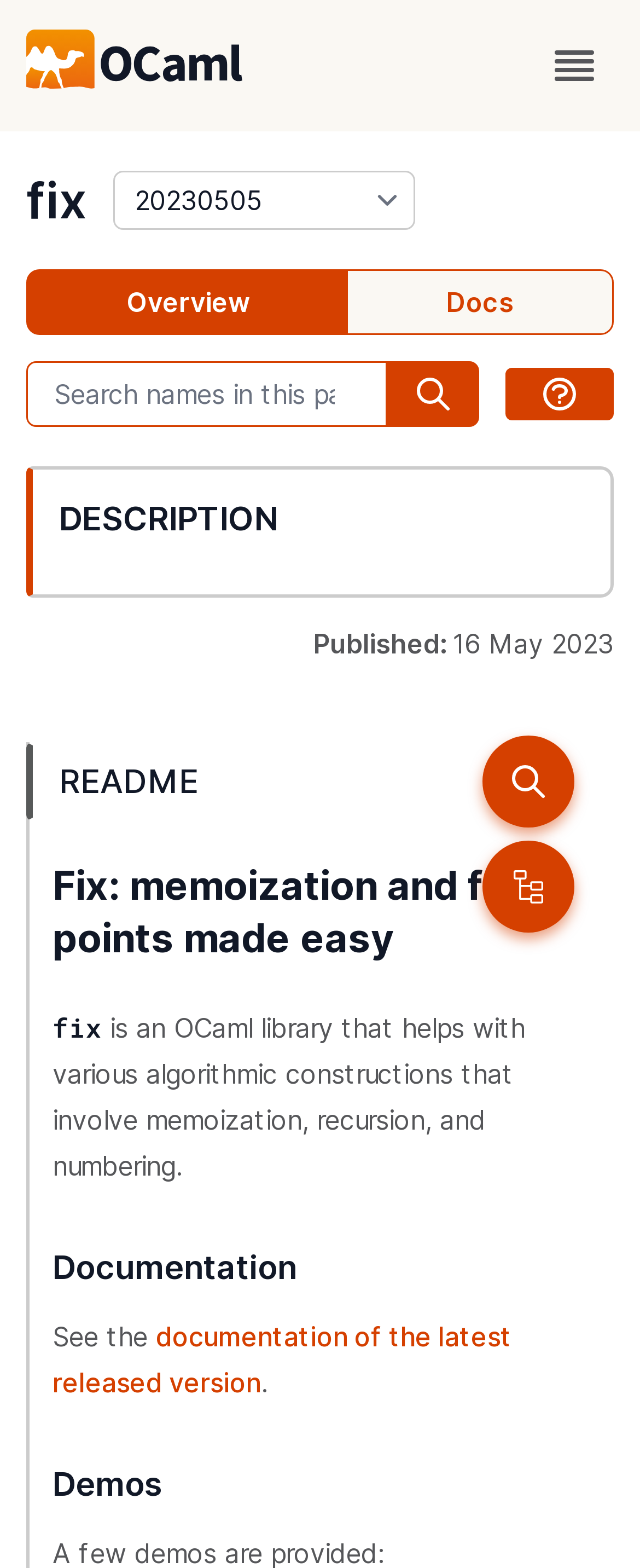Identify the bounding box coordinates of the part that should be clicked to carry out this instruction: "go to overview".

[0.041, 0.172, 0.544, 0.214]